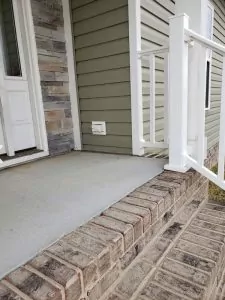What material is the porch surface made of?
Give a single word or phrase answer based on the content of the image.

Concrete